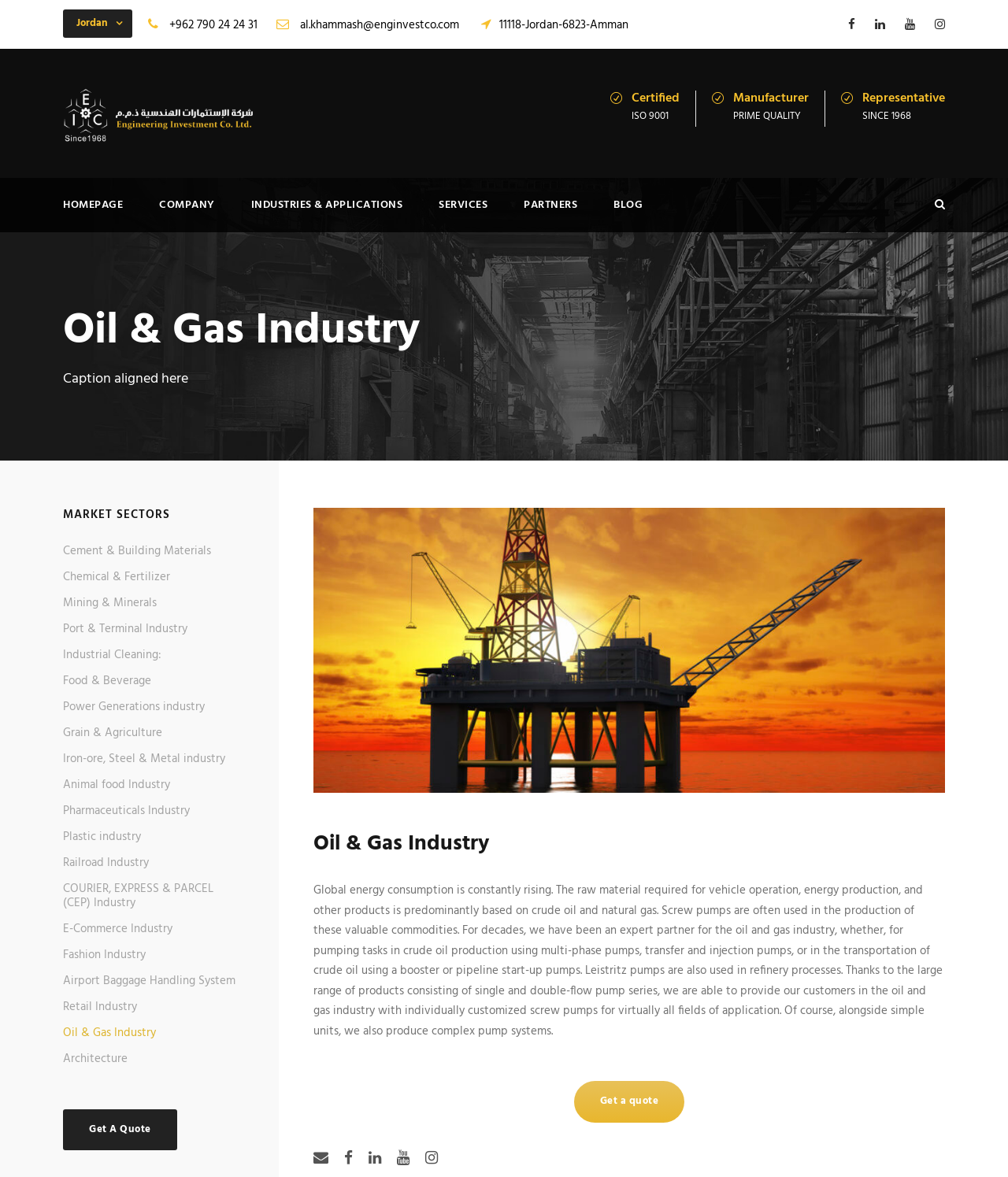Pinpoint the bounding box coordinates of the area that should be clicked to complete the following instruction: "View the 'INDUSTRIES & APPLICATIONS' page". The coordinates must be given as four float numbers between 0 and 1, i.e., [left, top, right, bottom].

[0.249, 0.166, 0.399, 0.198]